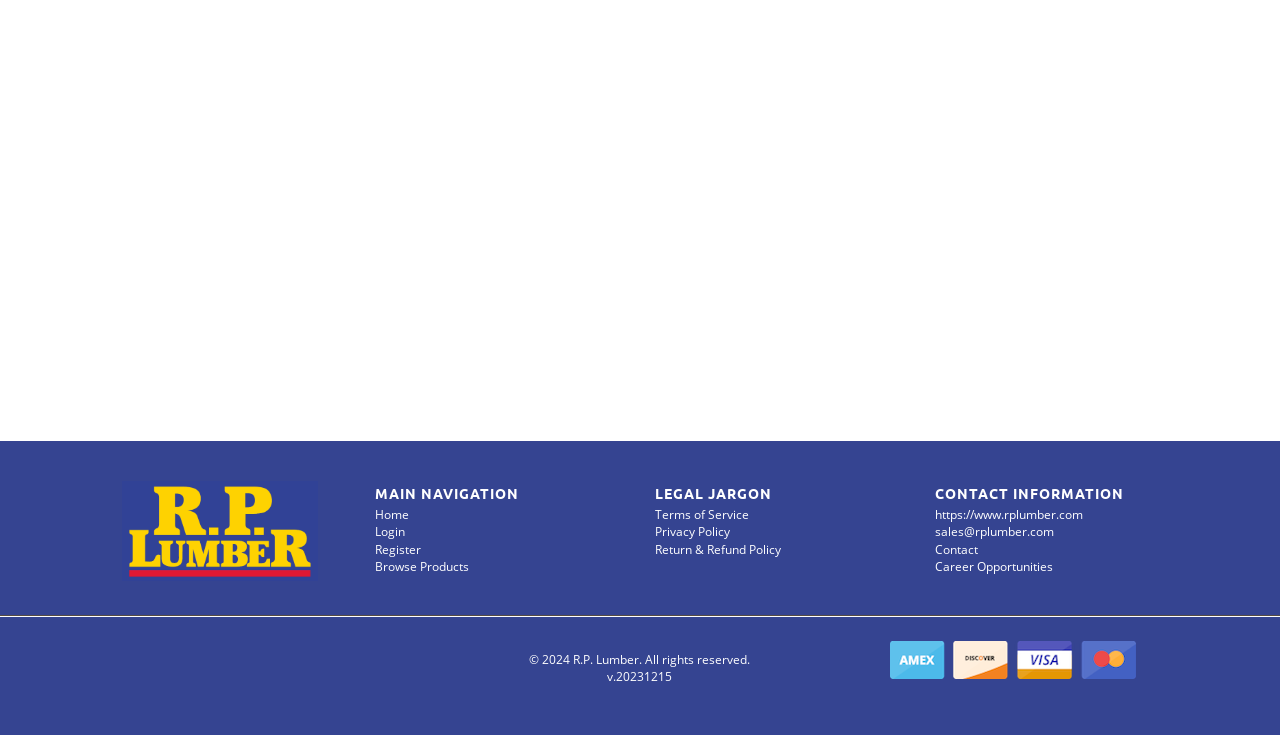Using the provided description: "Browse Products", find the bounding box coordinates of the corresponding UI element. The output should be four float numbers between 0 and 1, in the format [left, top, right, bottom].

[0.293, 0.759, 0.366, 0.782]